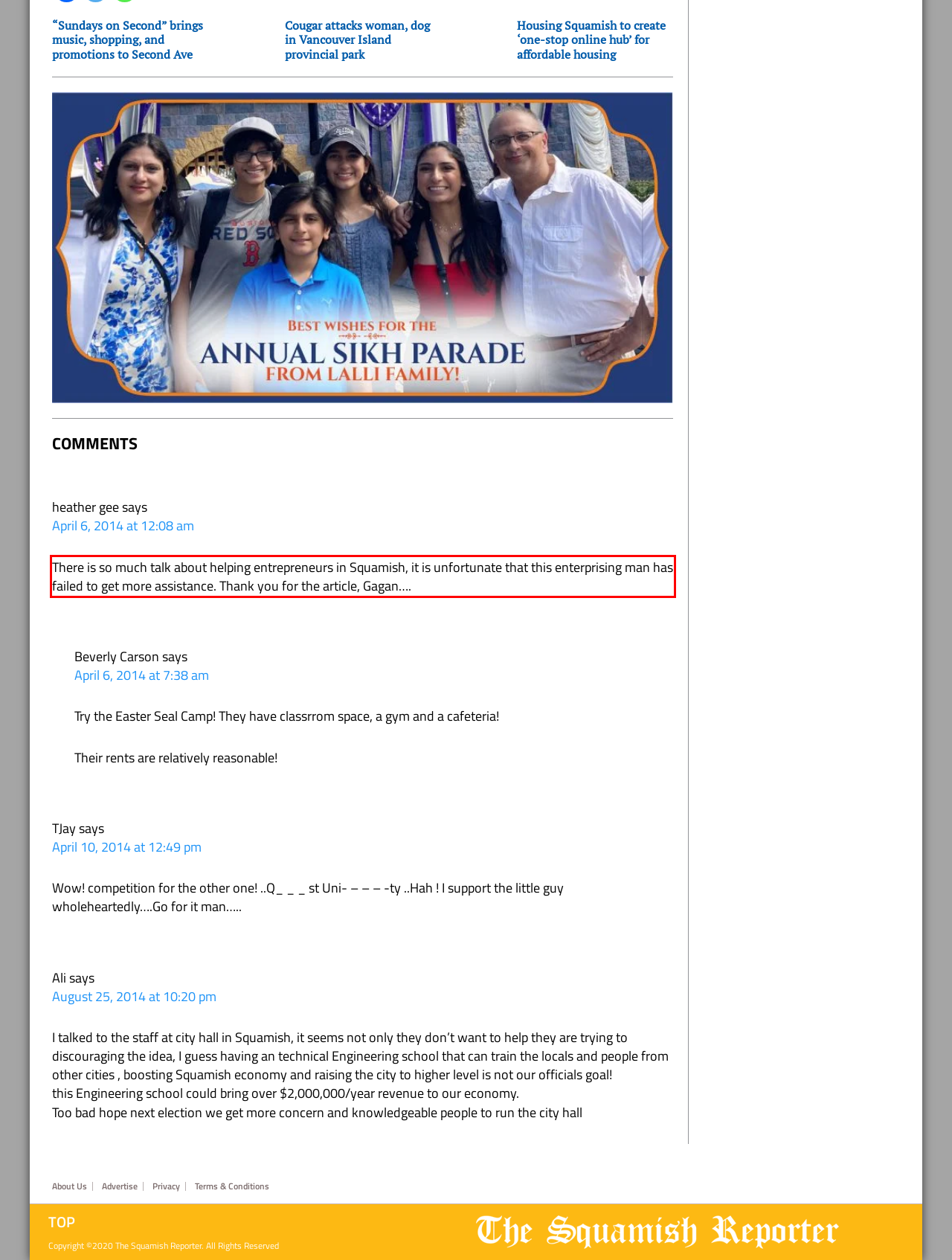The screenshot you have been given contains a UI element surrounded by a red rectangle. Use OCR to read and extract the text inside this red rectangle.

There is so much talk about helping entrepreneurs in Squamish, it is unfortunate that this enterprising man has failed to get more assistance. Thank you for the article, Gagan….